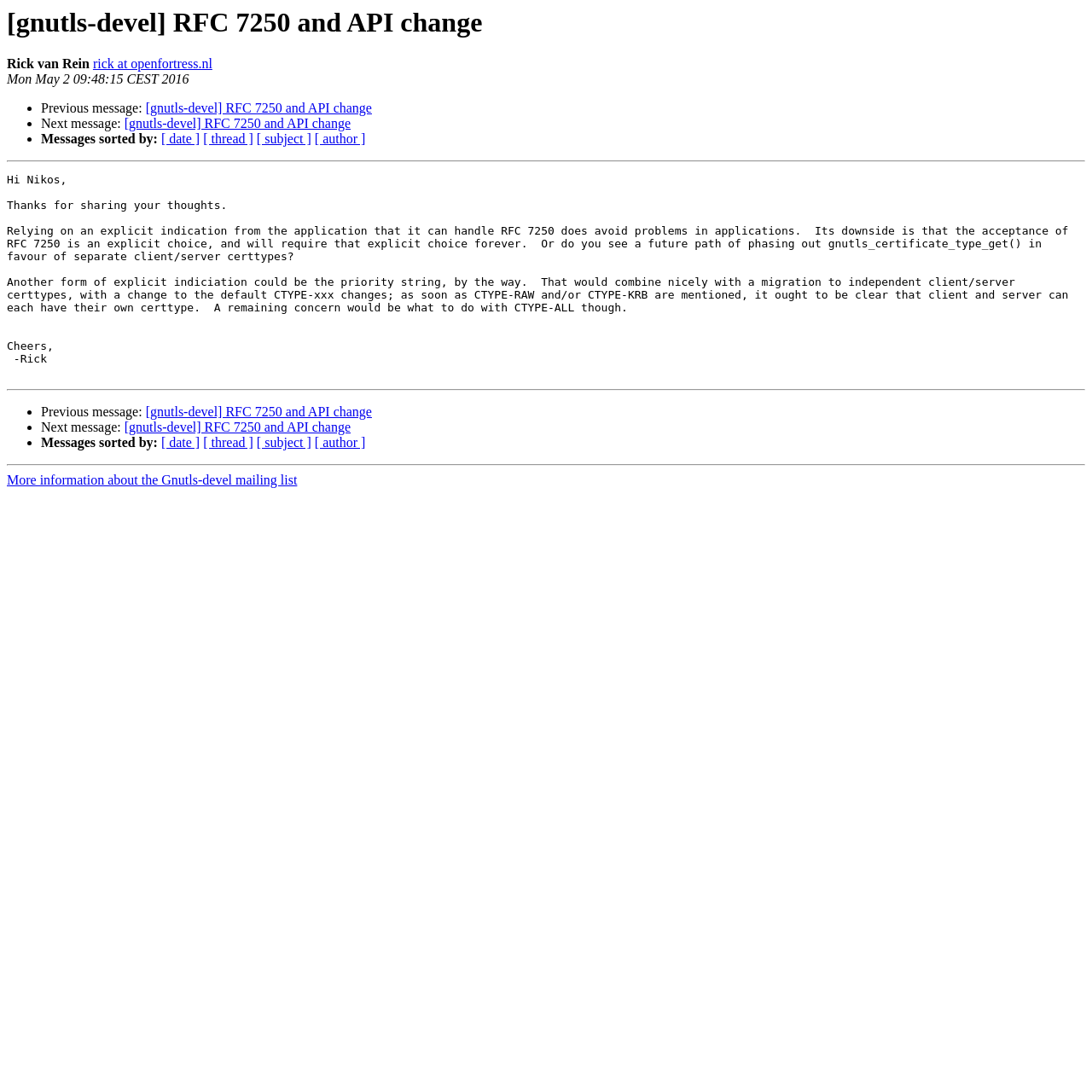Who is the author of this message?
Look at the image and answer the question with a single word or phrase.

Rick van Rein